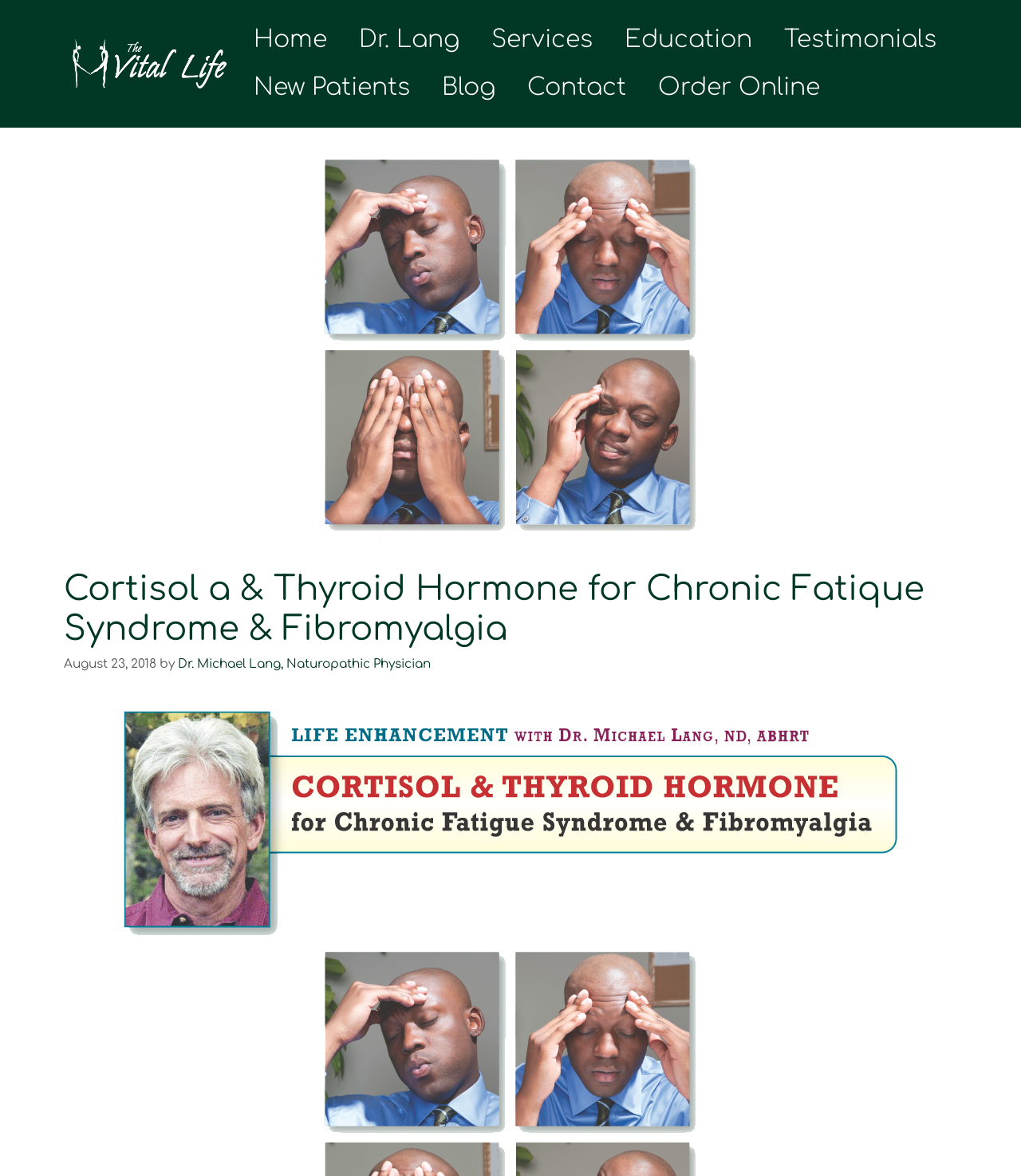Specify the bounding box coordinates of the area that needs to be clicked to achieve the following instruction: "go to home page".

[0.233, 0.014, 0.336, 0.054]